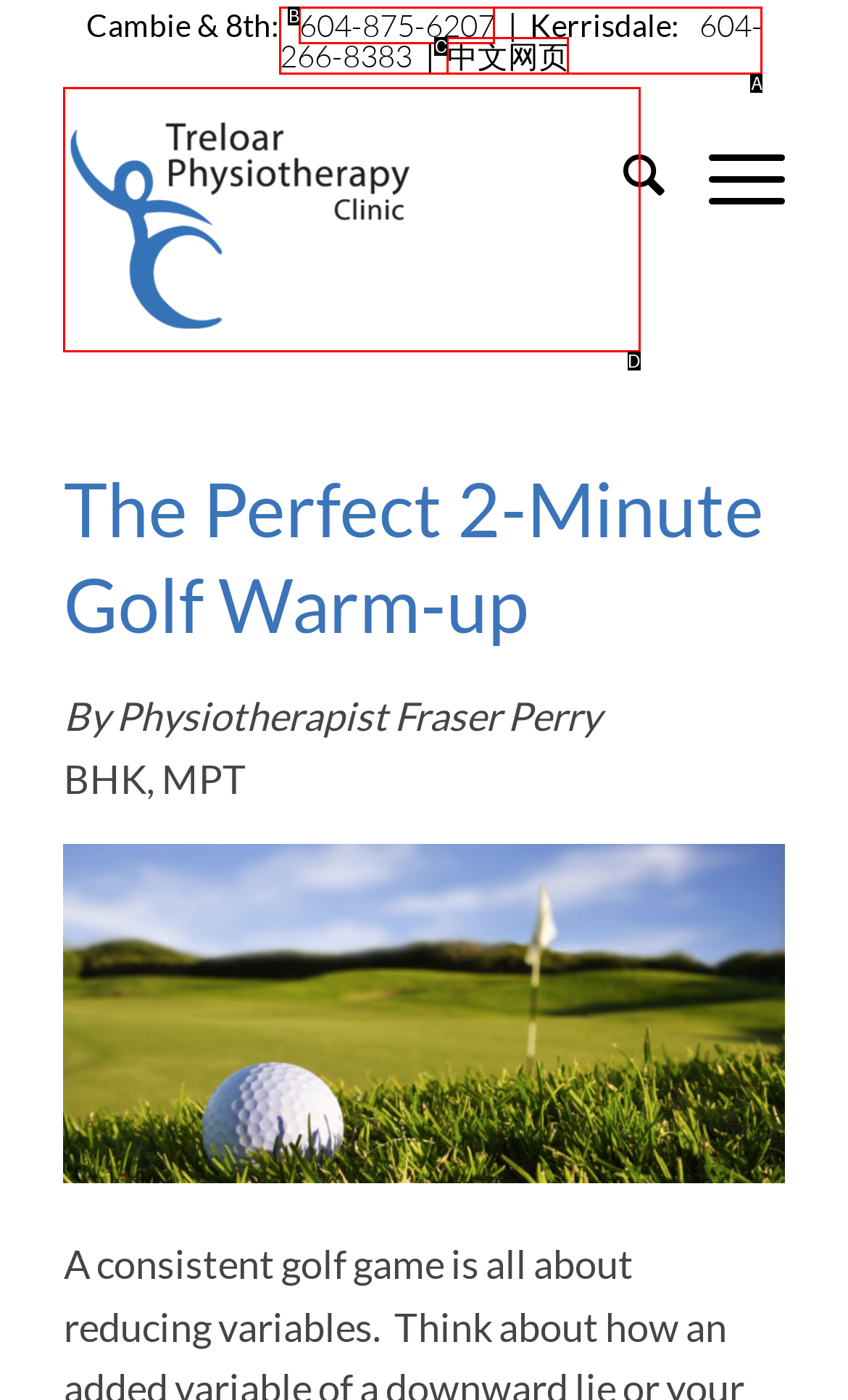Identify which HTML element matches the description: alt="Treloar Physiotherapy Clinic". Answer with the correct option's letter.

D